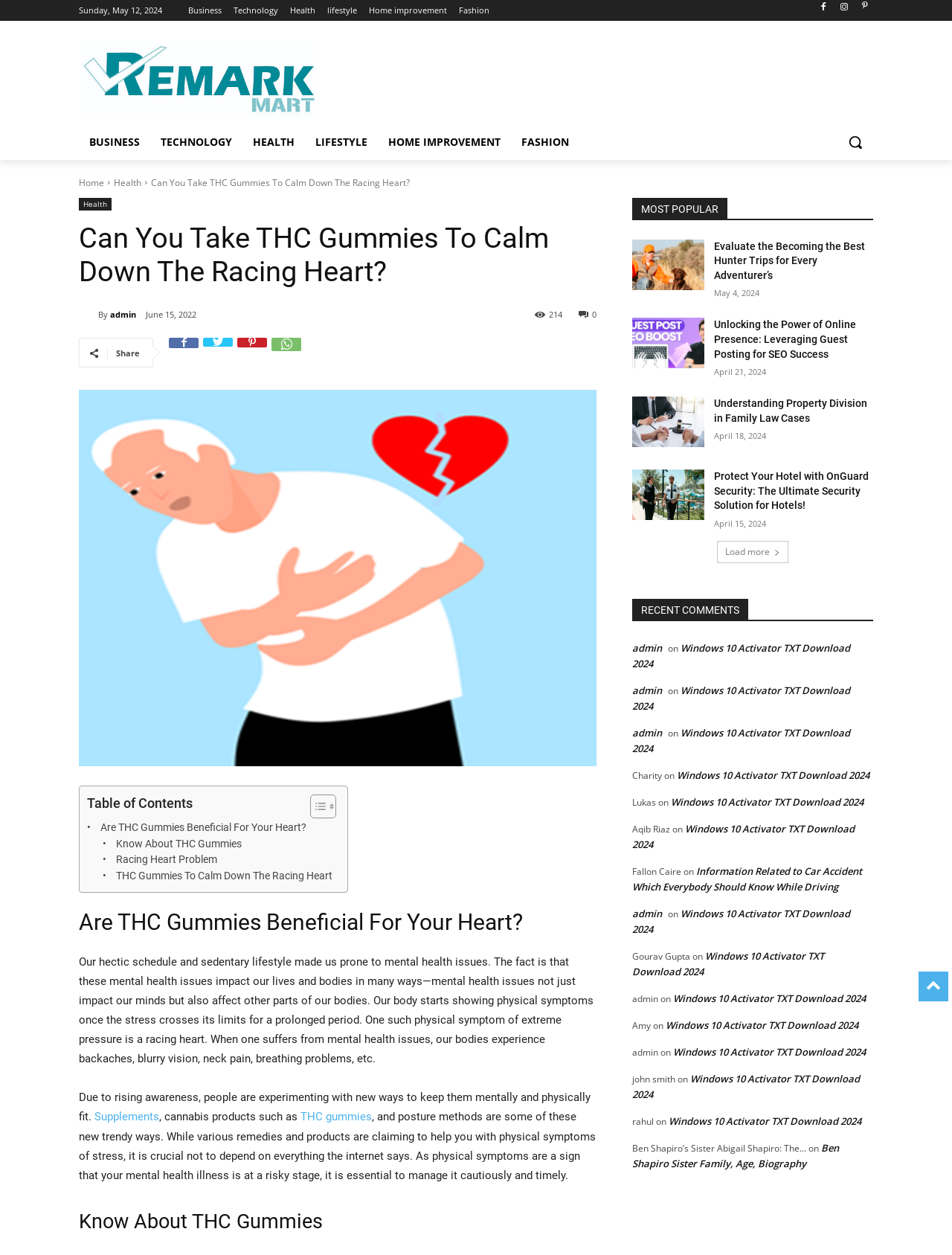Highlight the bounding box coordinates of the element you need to click to perform the following instruction: "Read the article 'Can You Take THC Gummies To Calm Down The Racing Heart?'."

[0.159, 0.14, 0.43, 0.15]